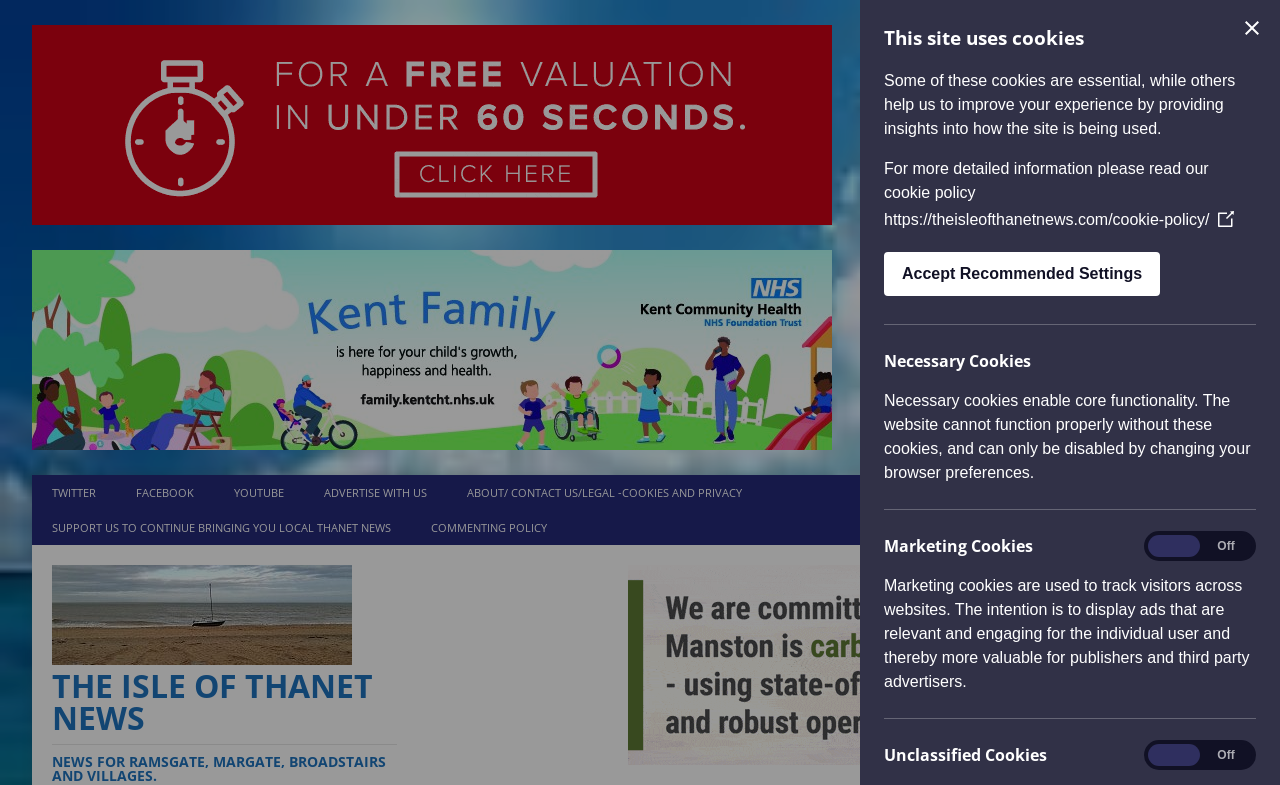What is the name of the news website?
Based on the screenshot, provide your answer in one word or phrase.

The Isle Of Thanet News